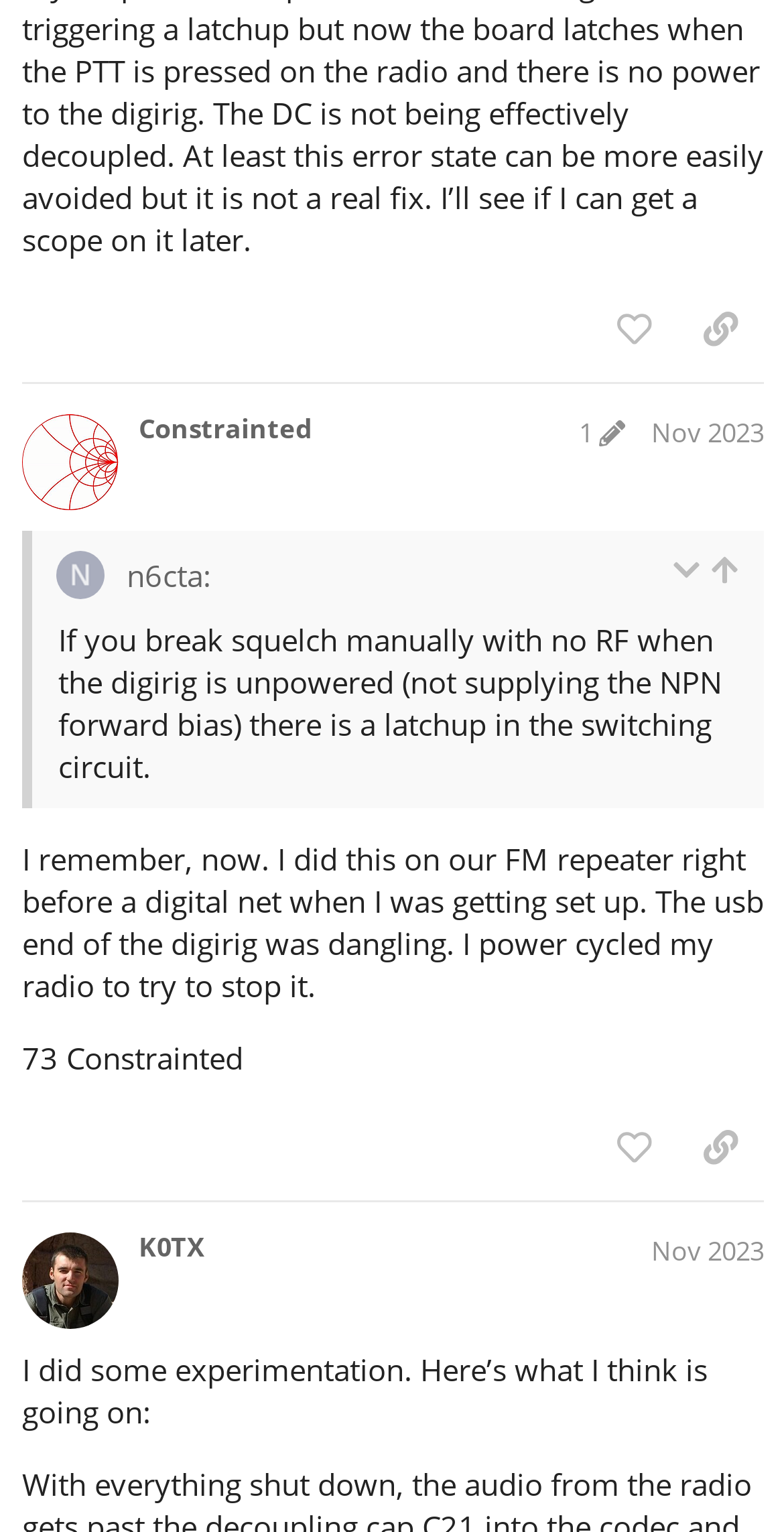Using floating point numbers between 0 and 1, provide the bounding box coordinates in the format (top-left x, top-left y, bottom-right x, bottom-right y). Locate the UI element described here: Baofeng - Gpredict - HamLib

[0.169, 0.44, 0.731, 0.47]